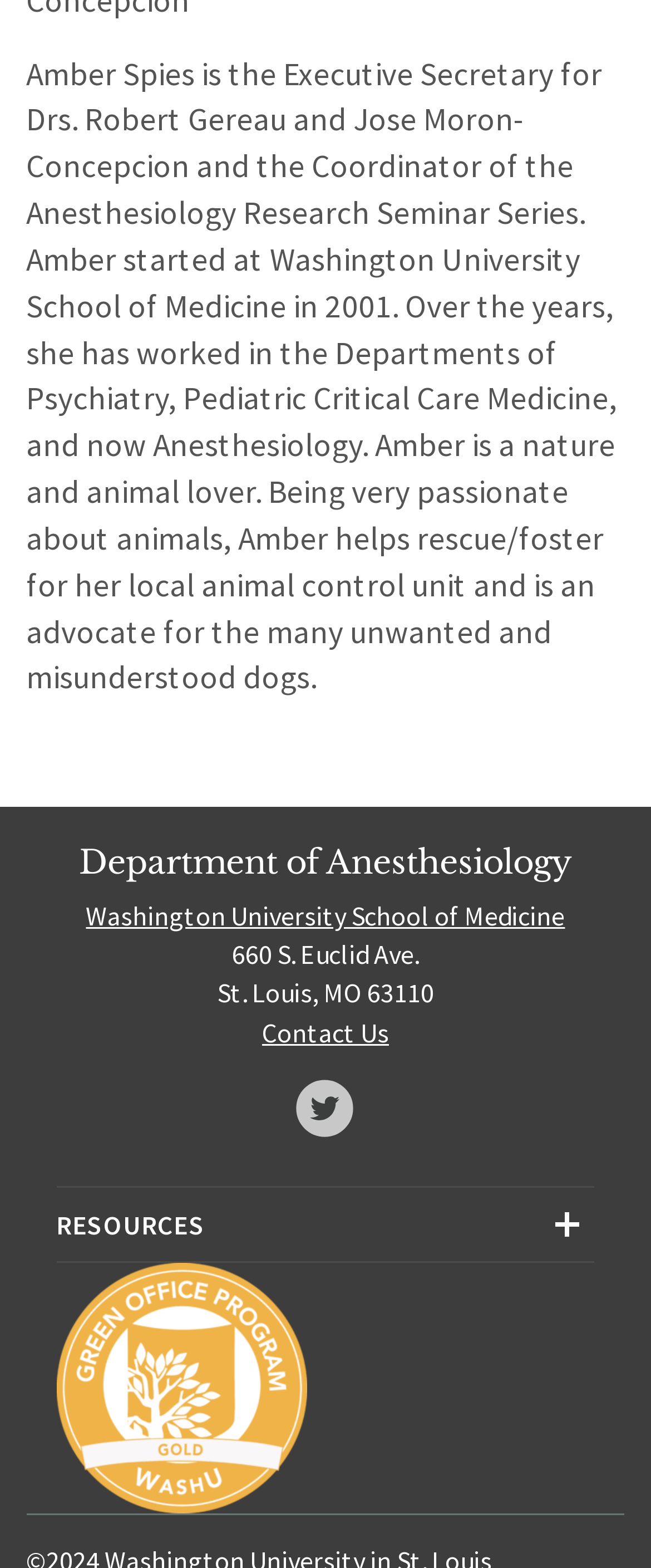Provide a brief response to the question below using one word or phrase:
Is there a contact information provided?

Yes